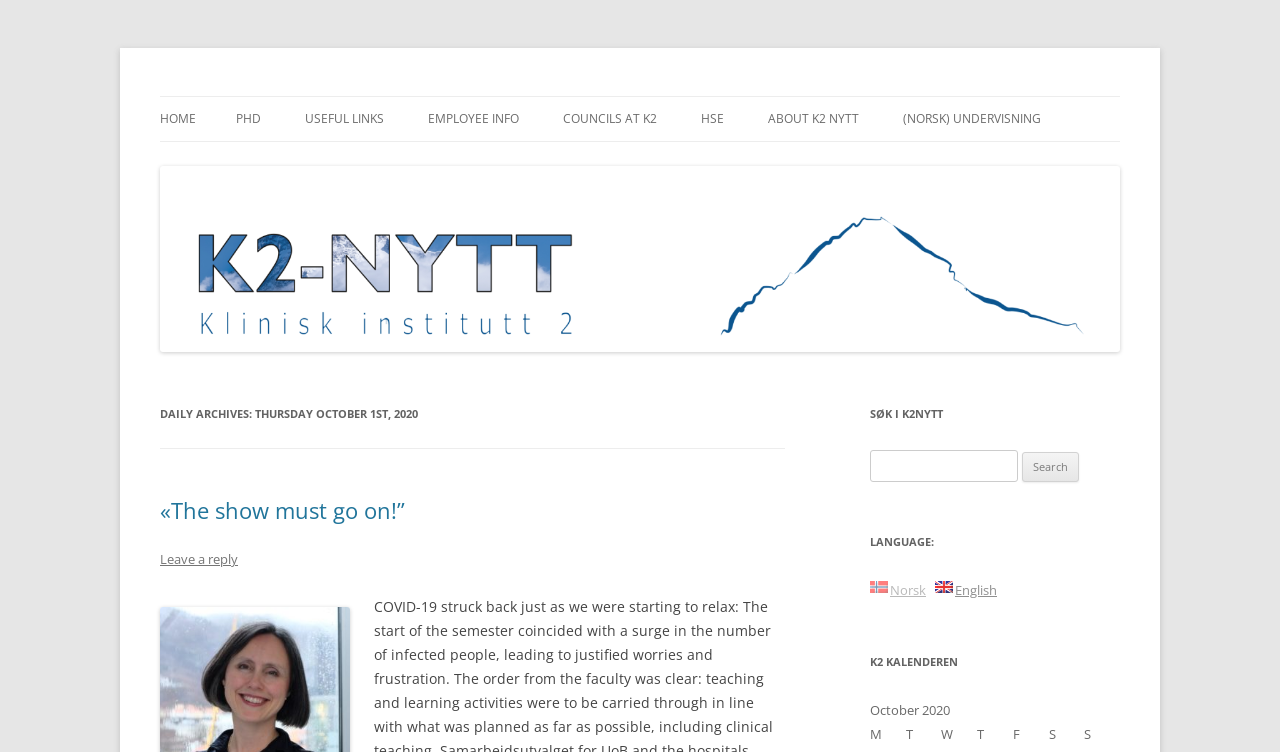Find the bounding box coordinates corresponding to the UI element with the description: "parent_node: Search for: name="s"". The coordinates should be formatted as [left, top, right, bottom], with values as floats between 0 and 1.

[0.68, 0.598, 0.795, 0.641]